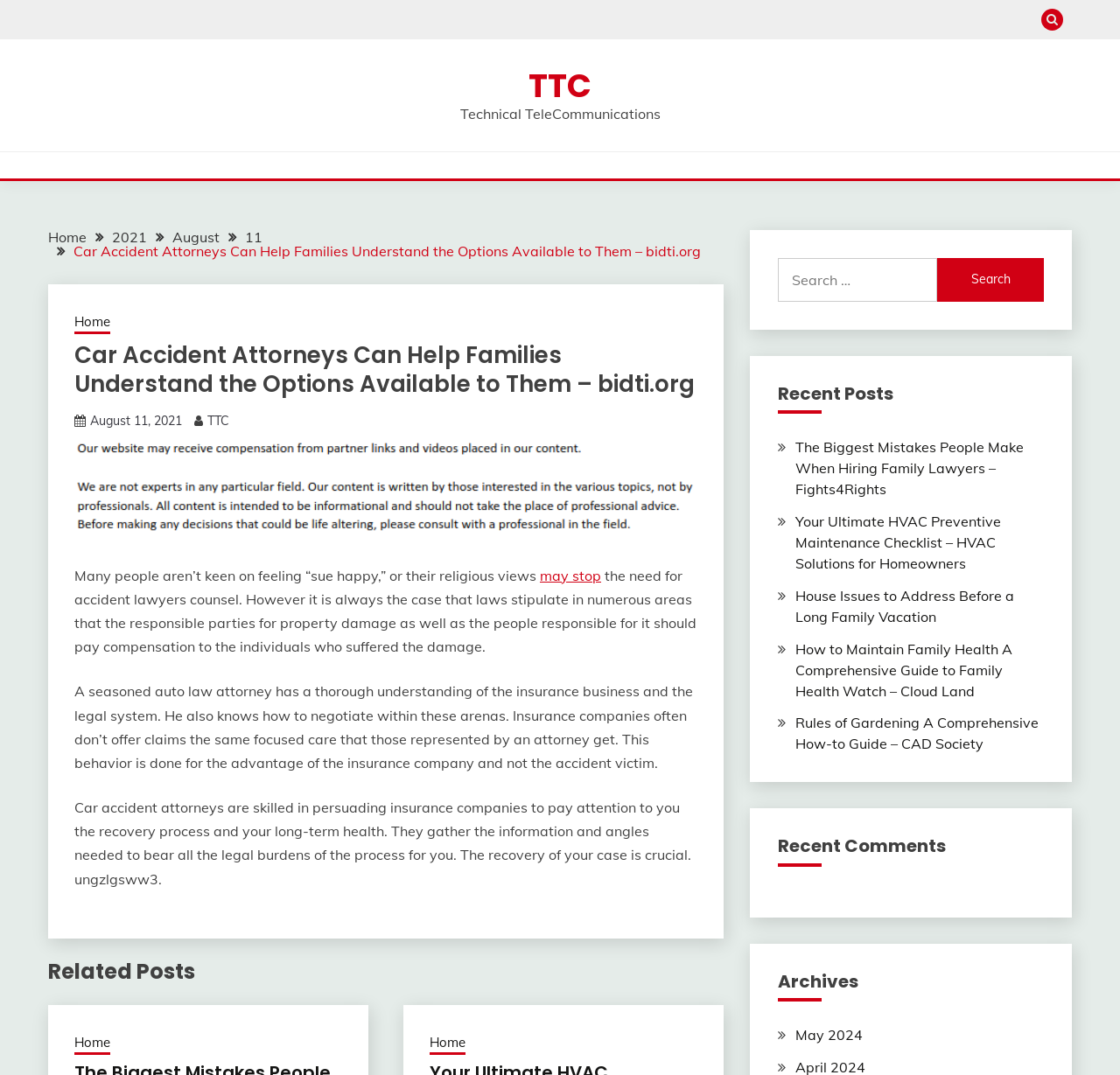How many recent posts are listed on the webpage?
Give a comprehensive and detailed explanation for the question.

I looked at the heading element with the text 'Recent Posts' and found 5 link elements below it, each representing a recent post.